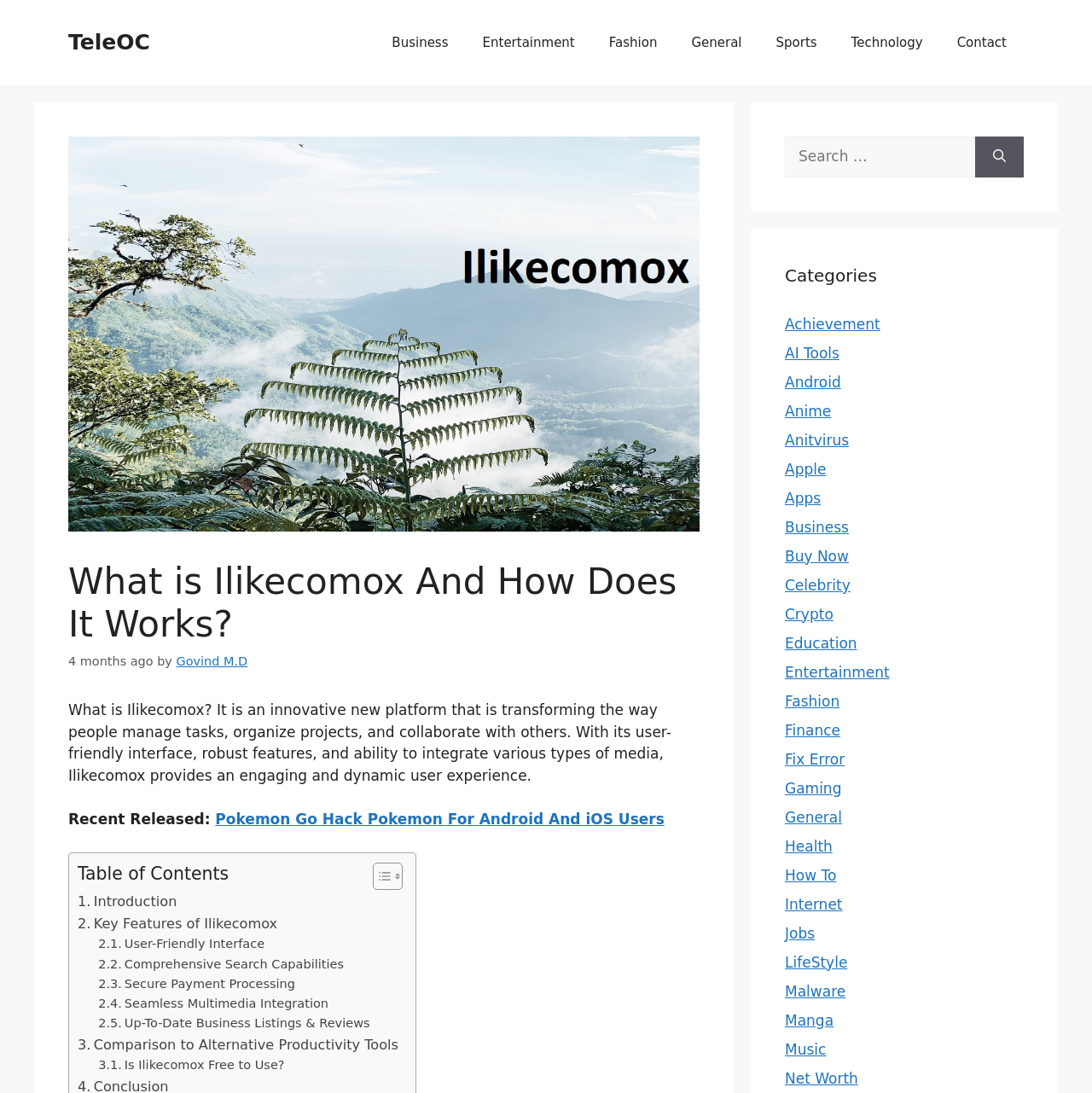Locate and provide the bounding box coordinates for the HTML element that matches this description: "Key Features of Ilikecomox".

[0.071, 0.835, 0.254, 0.855]